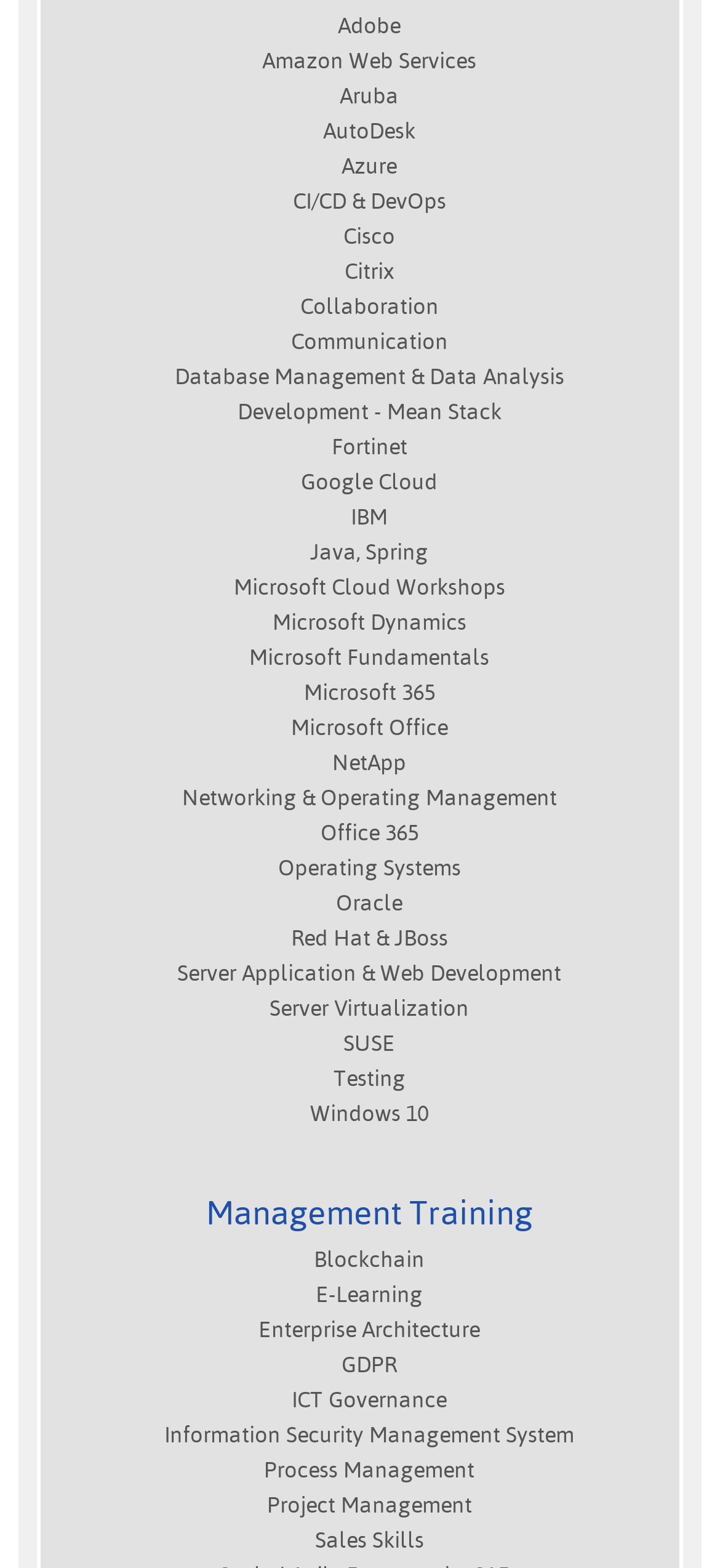Given the description: "Microsoft Cloud Workshops", determine the bounding box coordinates of the UI element. The coordinates should be formatted as four float numbers between 0 and 1, [left, top, right, bottom].

[0.324, 0.366, 0.701, 0.383]